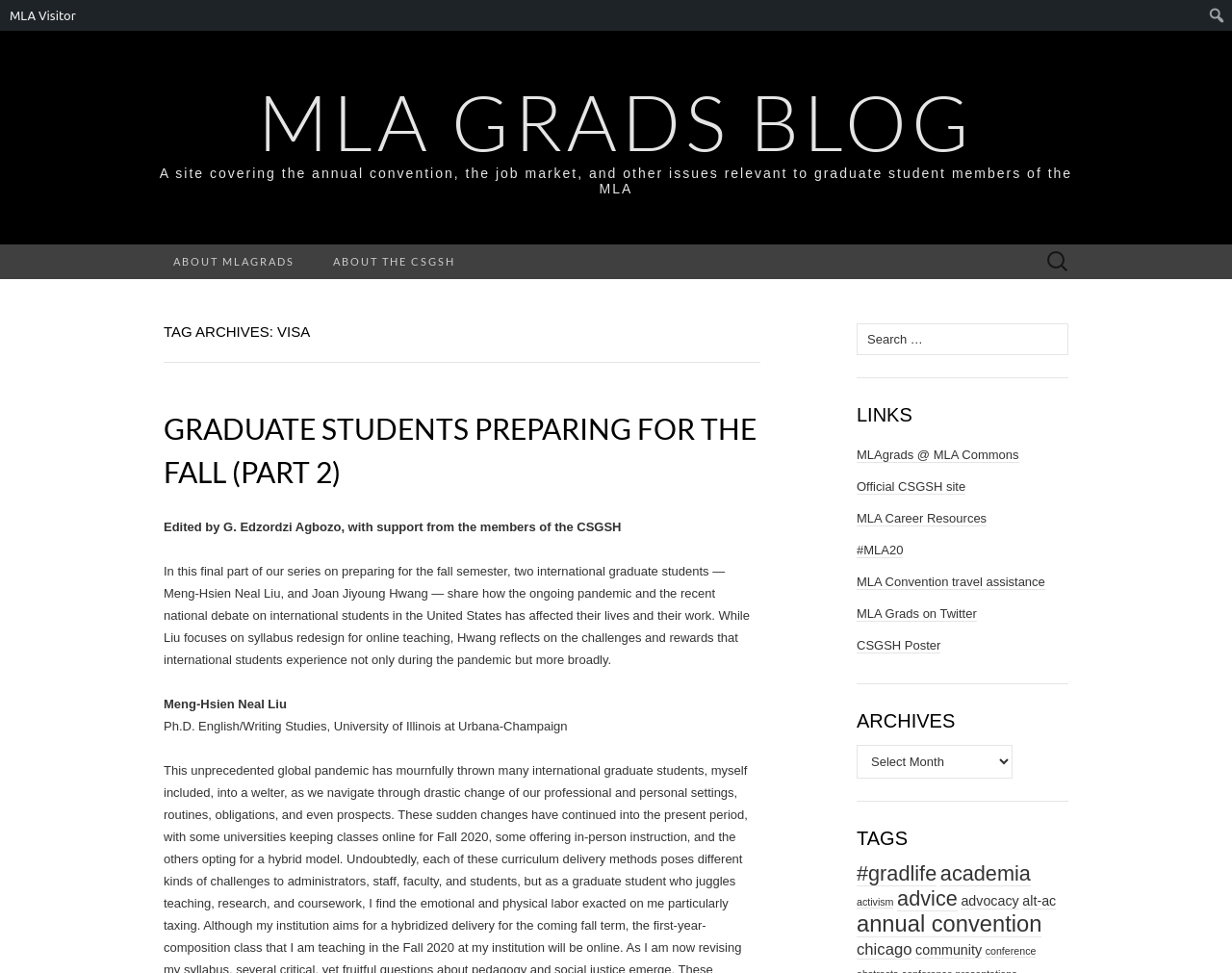Show the bounding box coordinates for the HTML element as described: "MLA Convention travel assistance".

[0.695, 0.591, 0.848, 0.606]